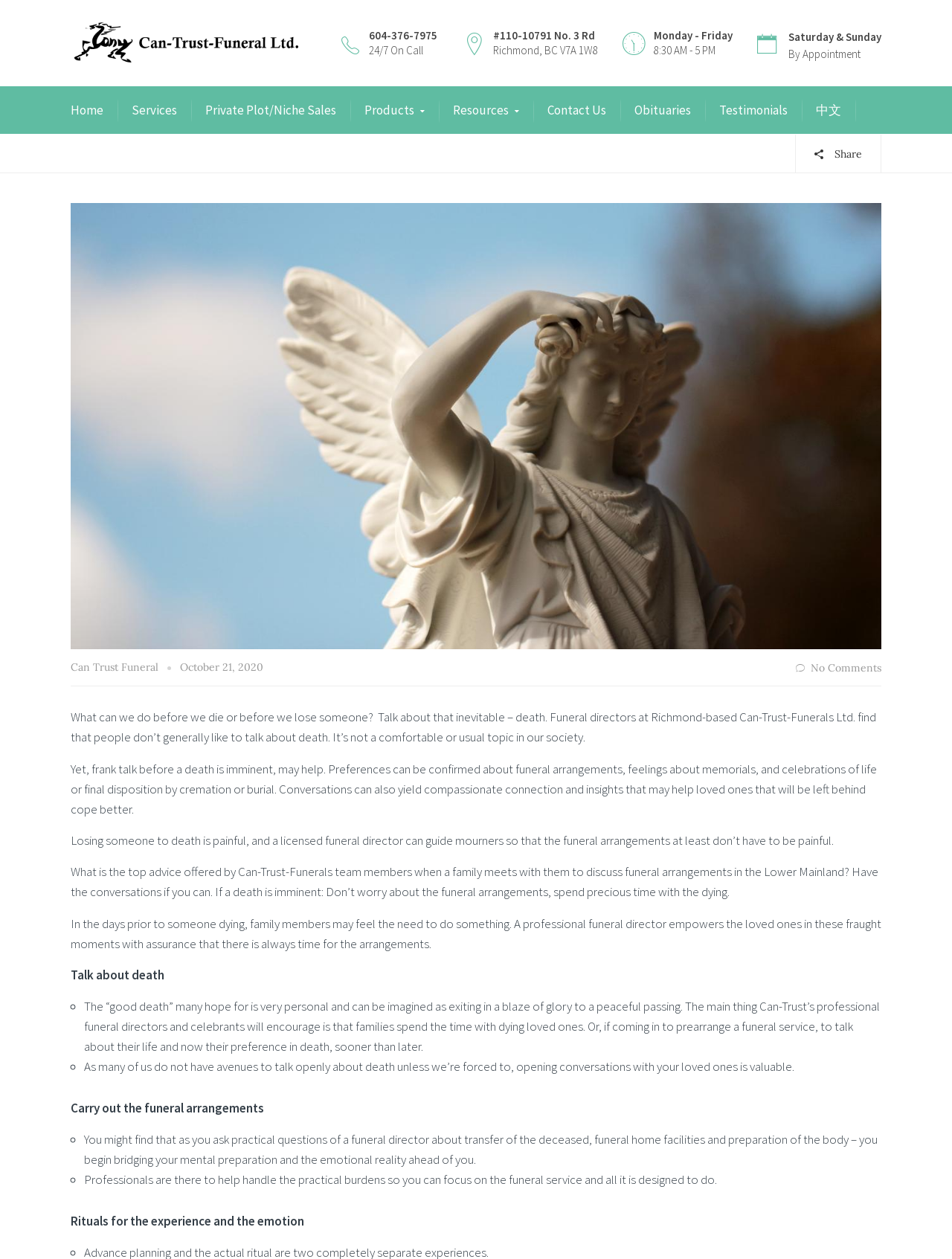Please identify the bounding box coordinates of the element I need to click to follow this instruction: "Click the 'Home' link".

[0.074, 0.08, 0.109, 0.096]